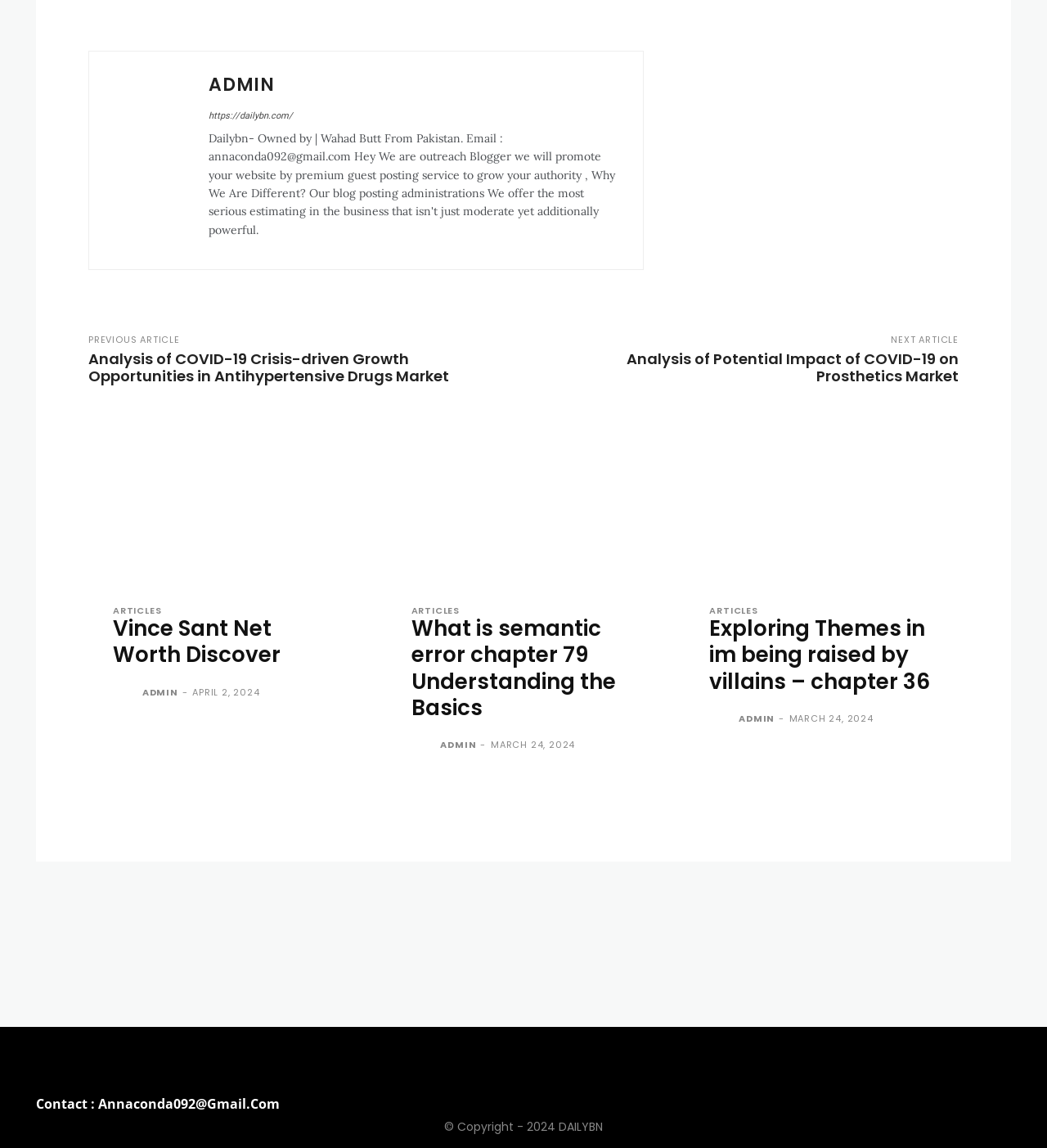What is the contact email address provided on this webpage?
Please provide a single word or phrase answer based on the image.

Annaconda092@Gmail.Com